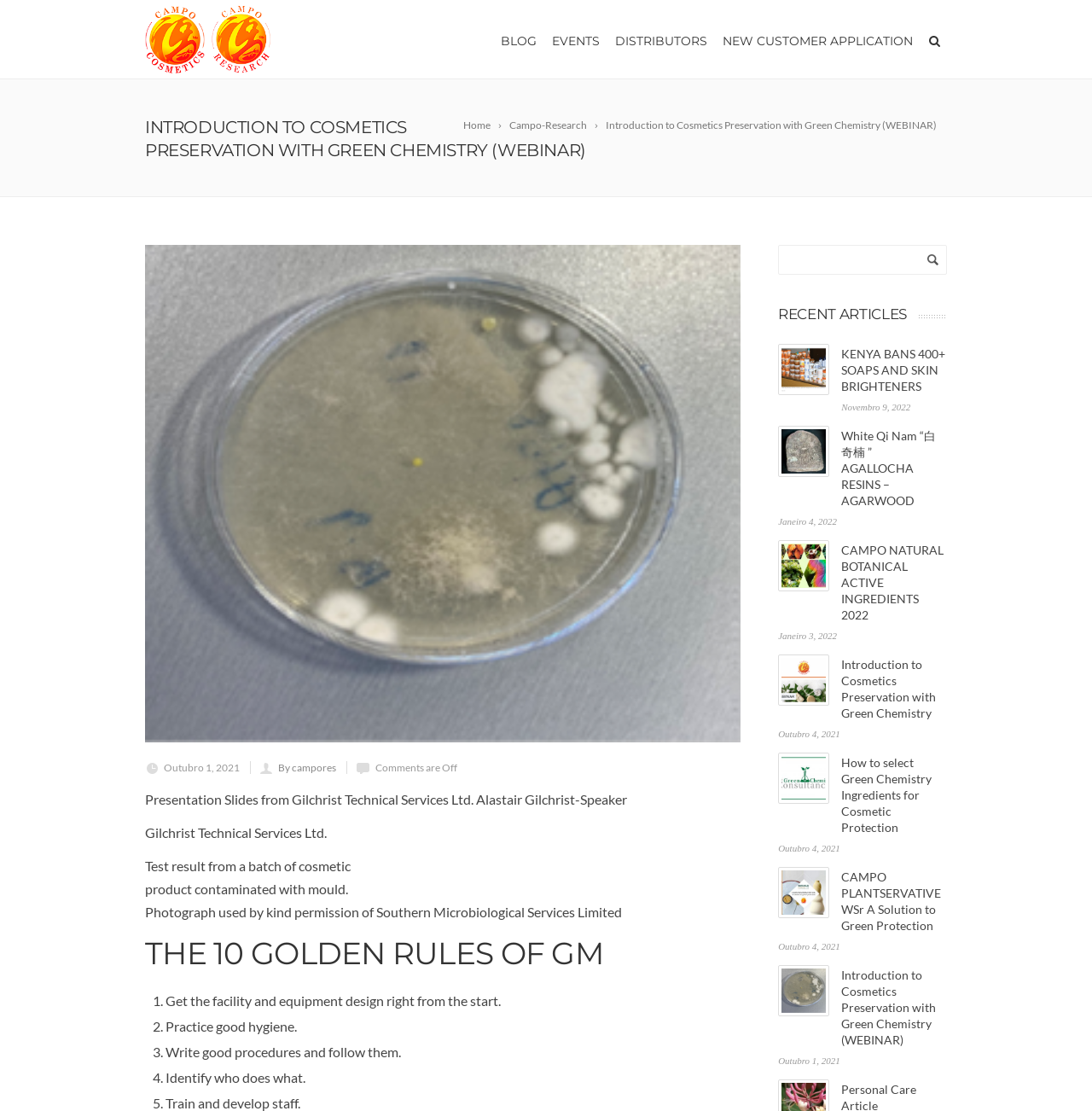How many golden rules of GM are listed?
Examine the image and give a concise answer in one word or a short phrase.

4